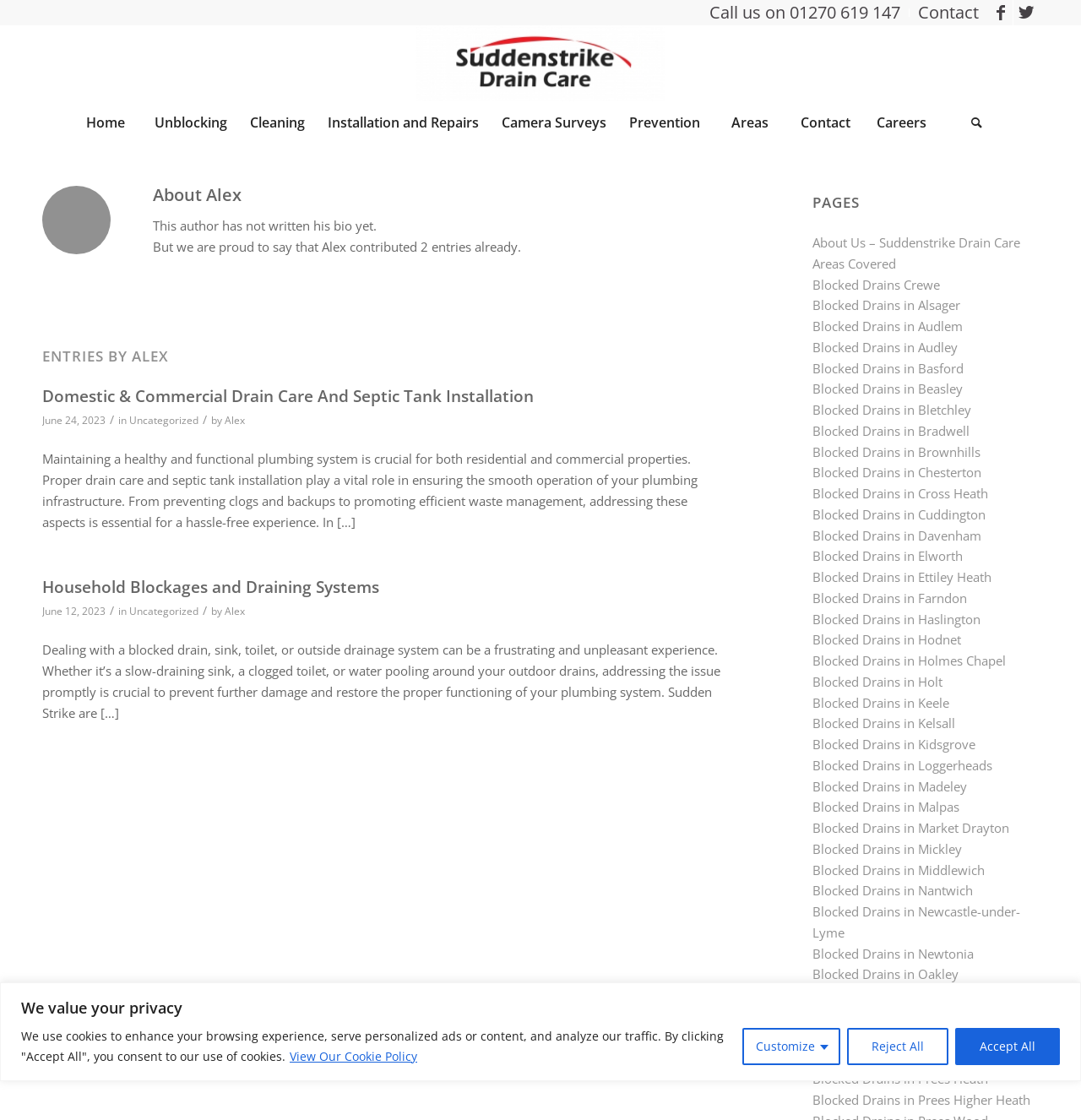What is the date of the first article?
Examine the image closely and answer the question with as much detail as possible.

The date of the first article is mentioned as 'June 24, 2023' in the time element.